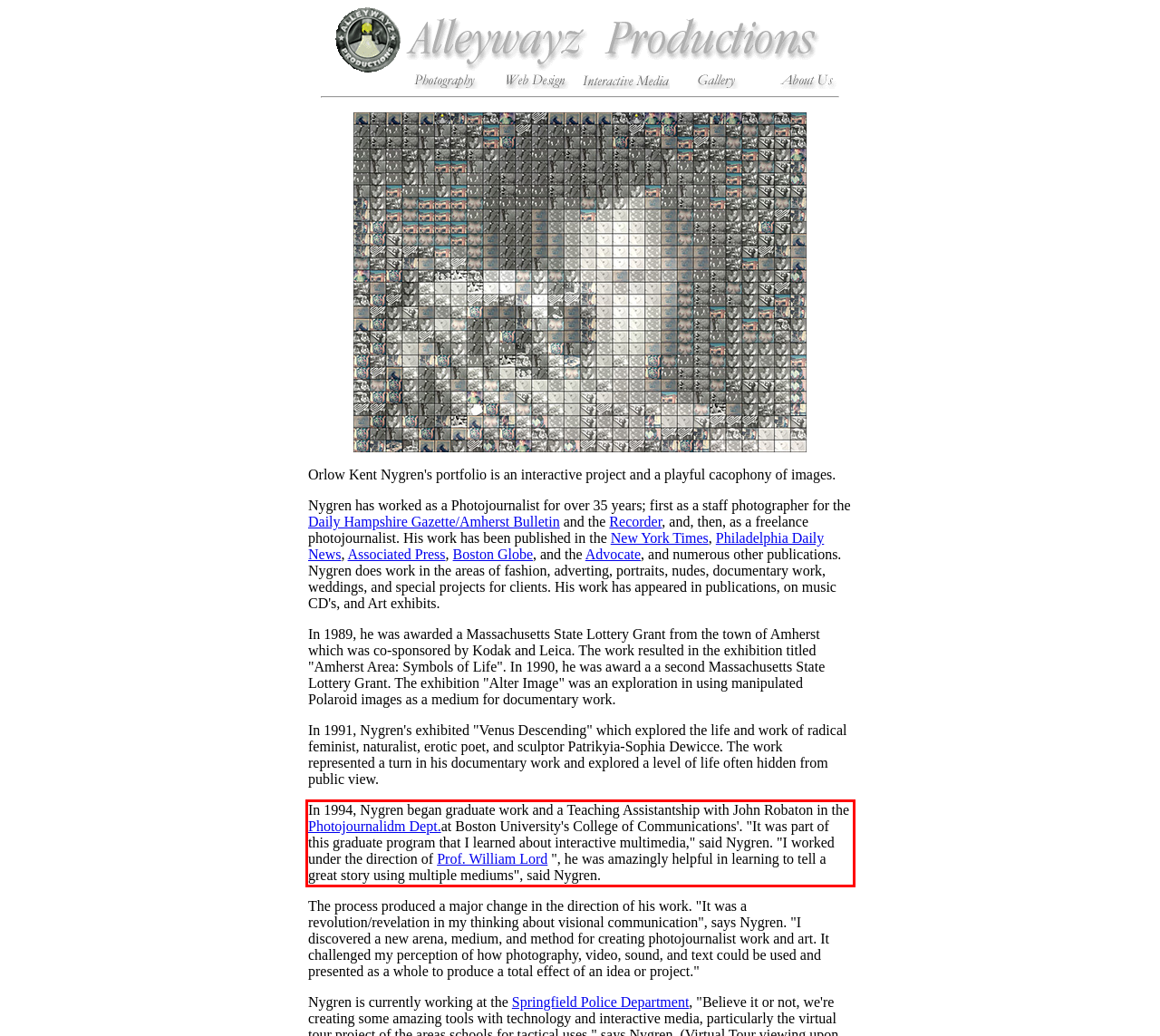Within the provided webpage screenshot, find the red rectangle bounding box and perform OCR to obtain the text content.

In 1994, Nygren began graduate work and a Teaching Assistantship with John Robaton in the Photojournalidm Dept.at Boston University's College of Communications'. "It was part of this graduate program that I learned about interactive multimedia," said Nygren. "I worked under the direction of Prof. William Lord ", he was amazingly helpful in learning to tell a great story using multiple mediums", said Nygren.